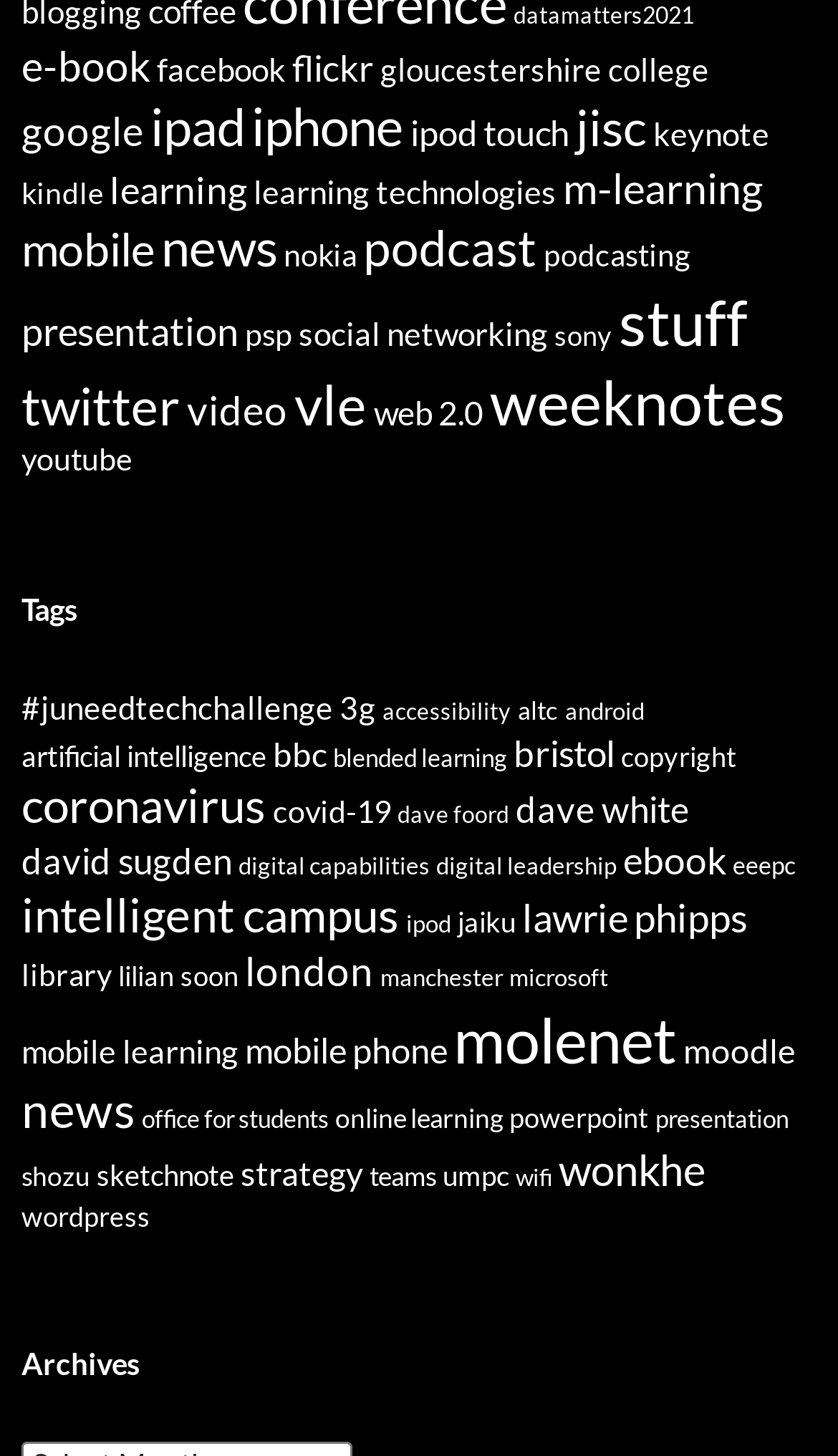Answer the question briefly using a single word or phrase: 
What is the main category of links on this webpage?

Tags